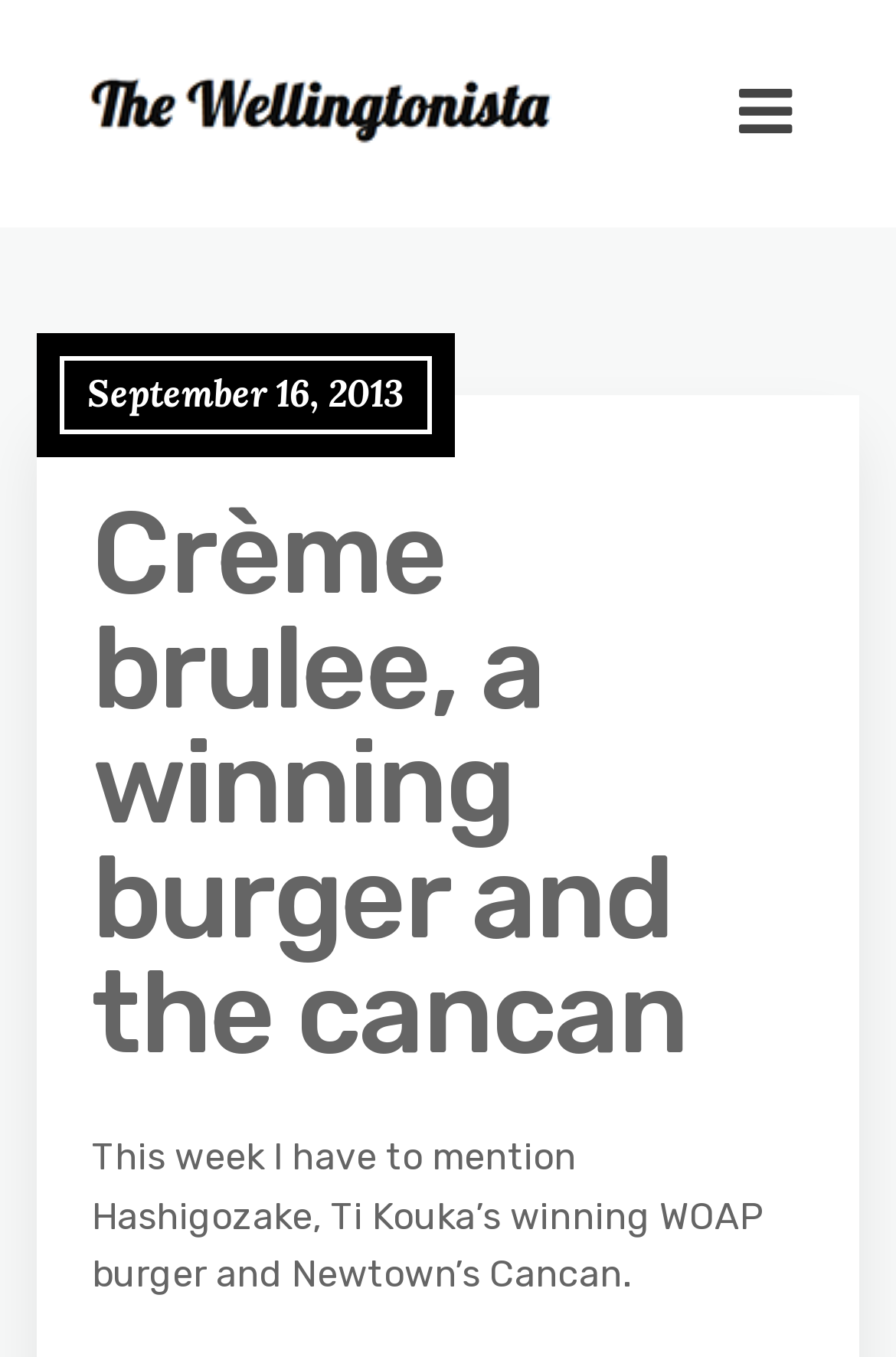For the element described, predict the bounding box coordinates as (top-left x, top-left y, bottom-right x, bottom-right y). All values should be between 0 and 1. Element description: alt="The Wellingtonista"

[0.075, 0.103, 0.639, 0.135]